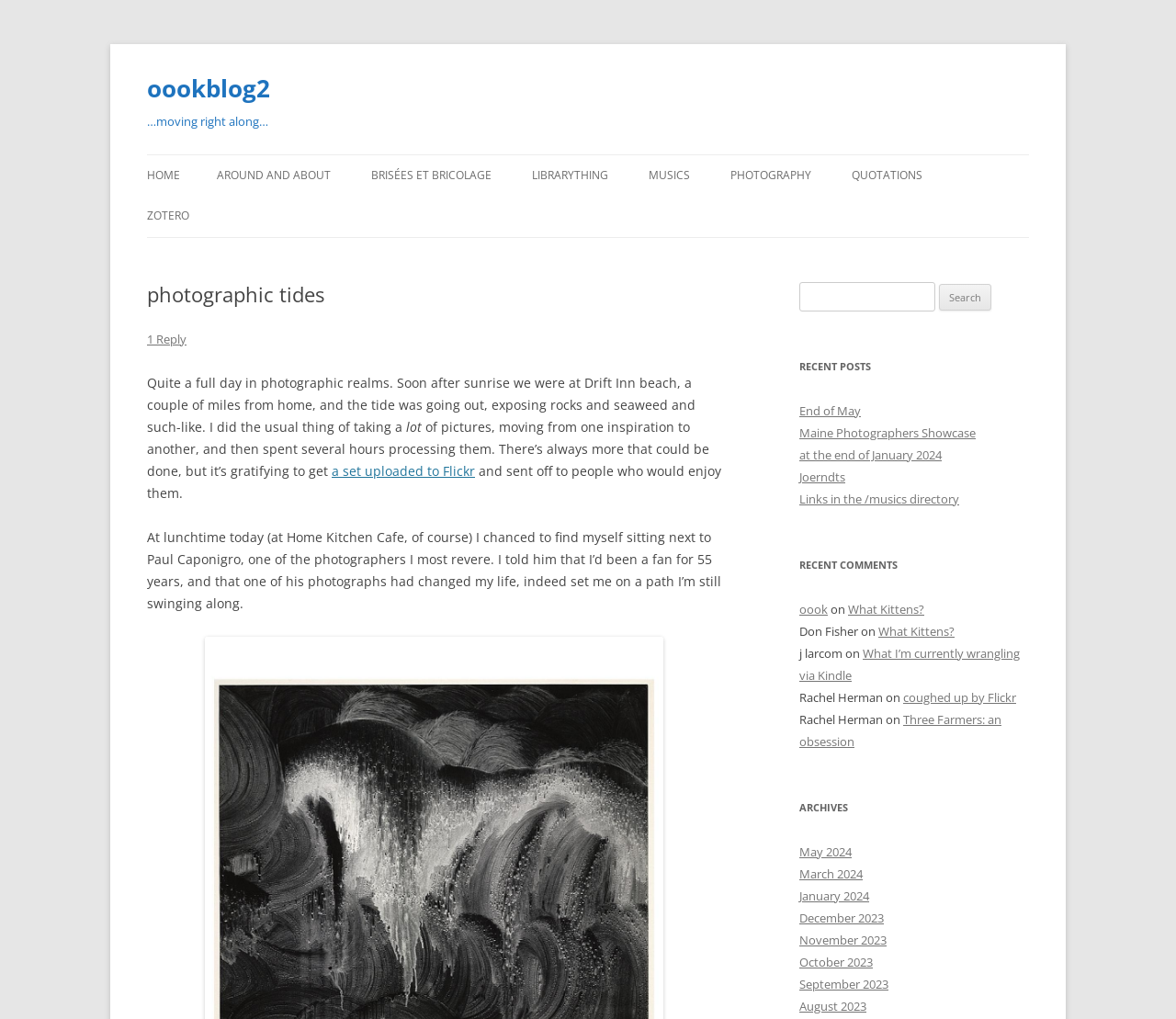Locate the bounding box coordinates of the element that needs to be clicked to carry out the instruction: "View the recent post 'End of May'". The coordinates should be given as four float numbers ranging from 0 to 1, i.e., [left, top, right, bottom].

[0.68, 0.395, 0.732, 0.411]